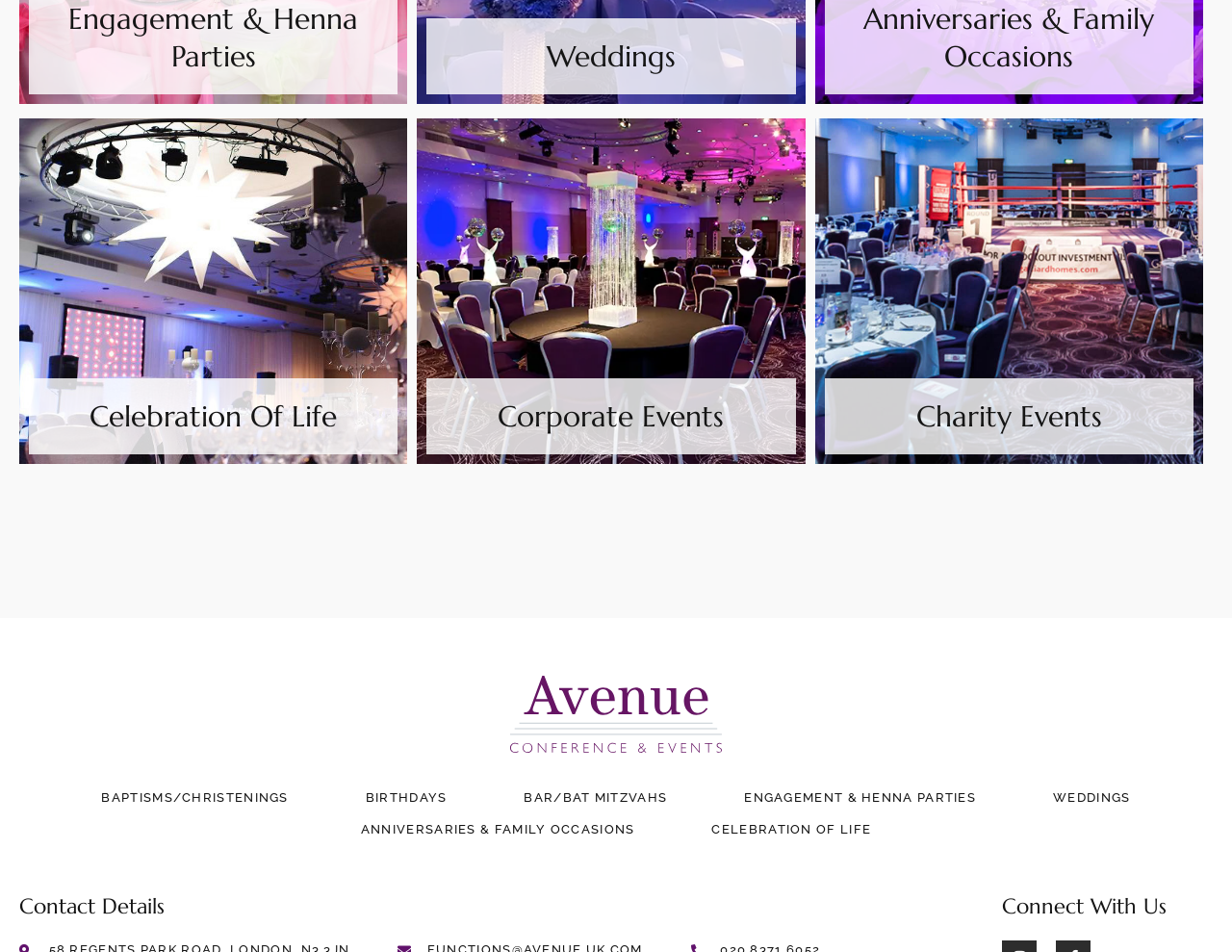Locate the bounding box coordinates of the element I should click to achieve the following instruction: "Connect With Us".

[0.814, 0.938, 0.984, 0.967]